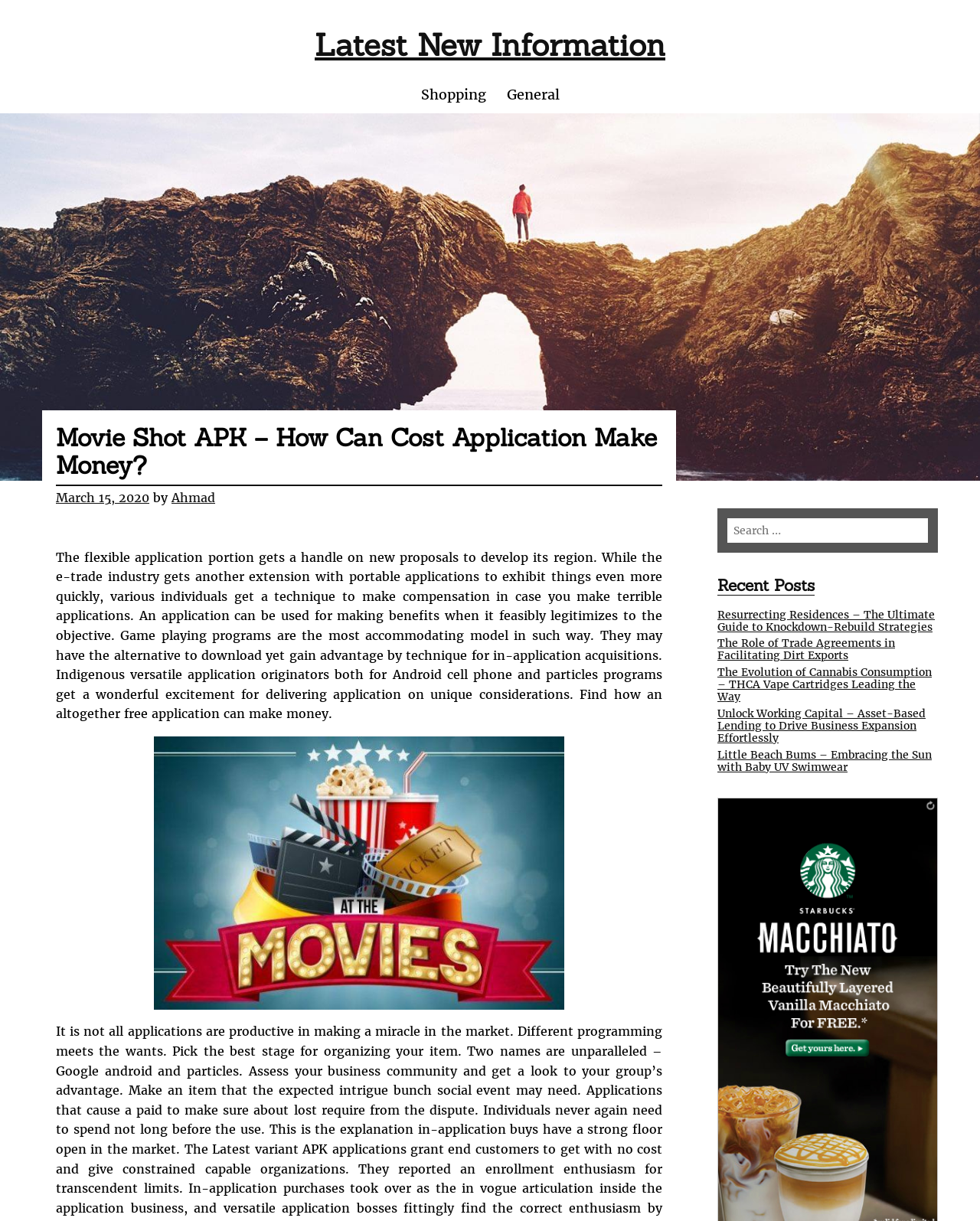For the following element description, predict the bounding box coordinates in the format (top-left x, top-left y, bottom-right x, bottom-right y). All values should be floating point numbers between 0 and 1. Description: March 15, 2020March 18, 2020

[0.057, 0.401, 0.152, 0.414]